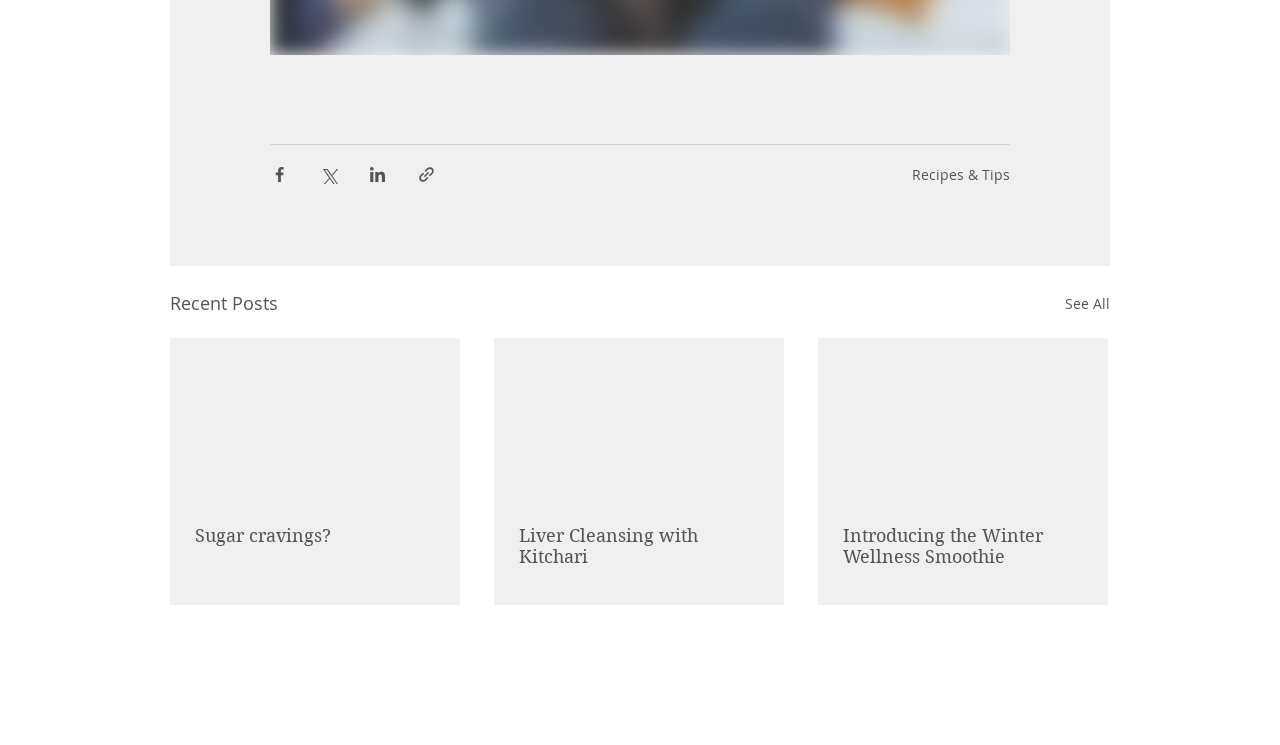Give a one-word or phrase response to the following question: What is the category of the articles on the webpage?

Recipes & Tips